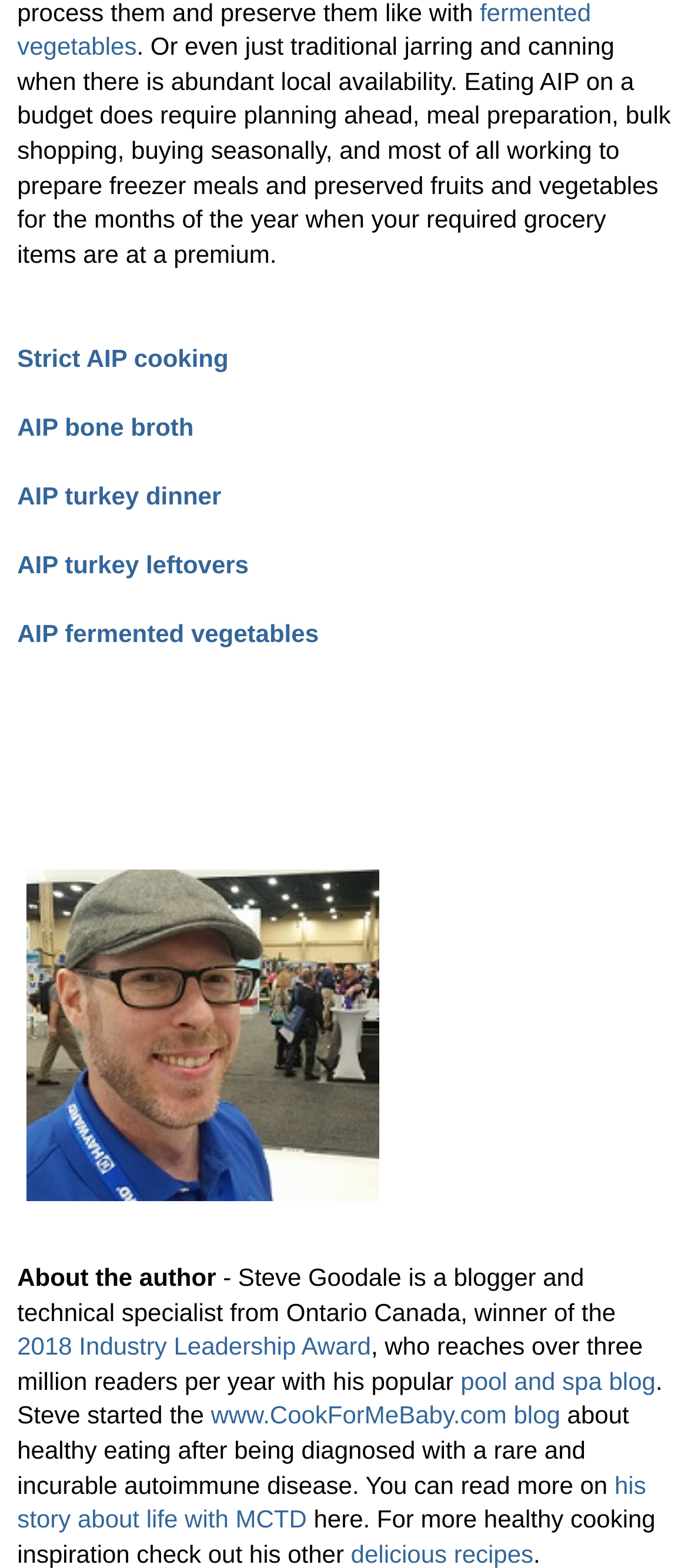Mark the bounding box of the element that matches the following description: "AIP bone broth".

[0.025, 0.263, 0.282, 0.281]